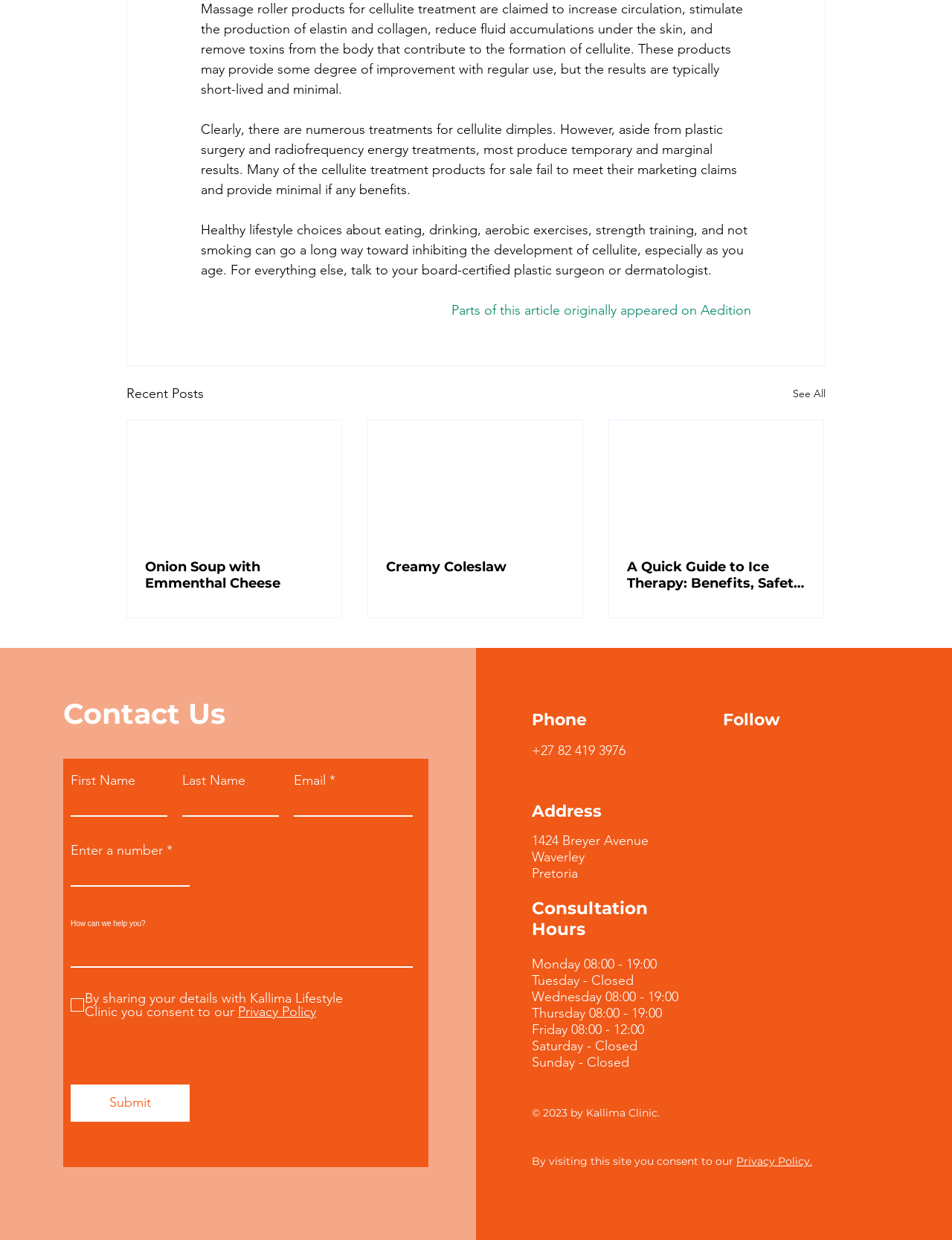Locate the bounding box coordinates of the clickable element to fulfill the following instruction: "Click the 'Submit' button". Provide the coordinates as four float numbers between 0 and 1 in the format [left, top, right, bottom].

[0.074, 0.875, 0.199, 0.905]